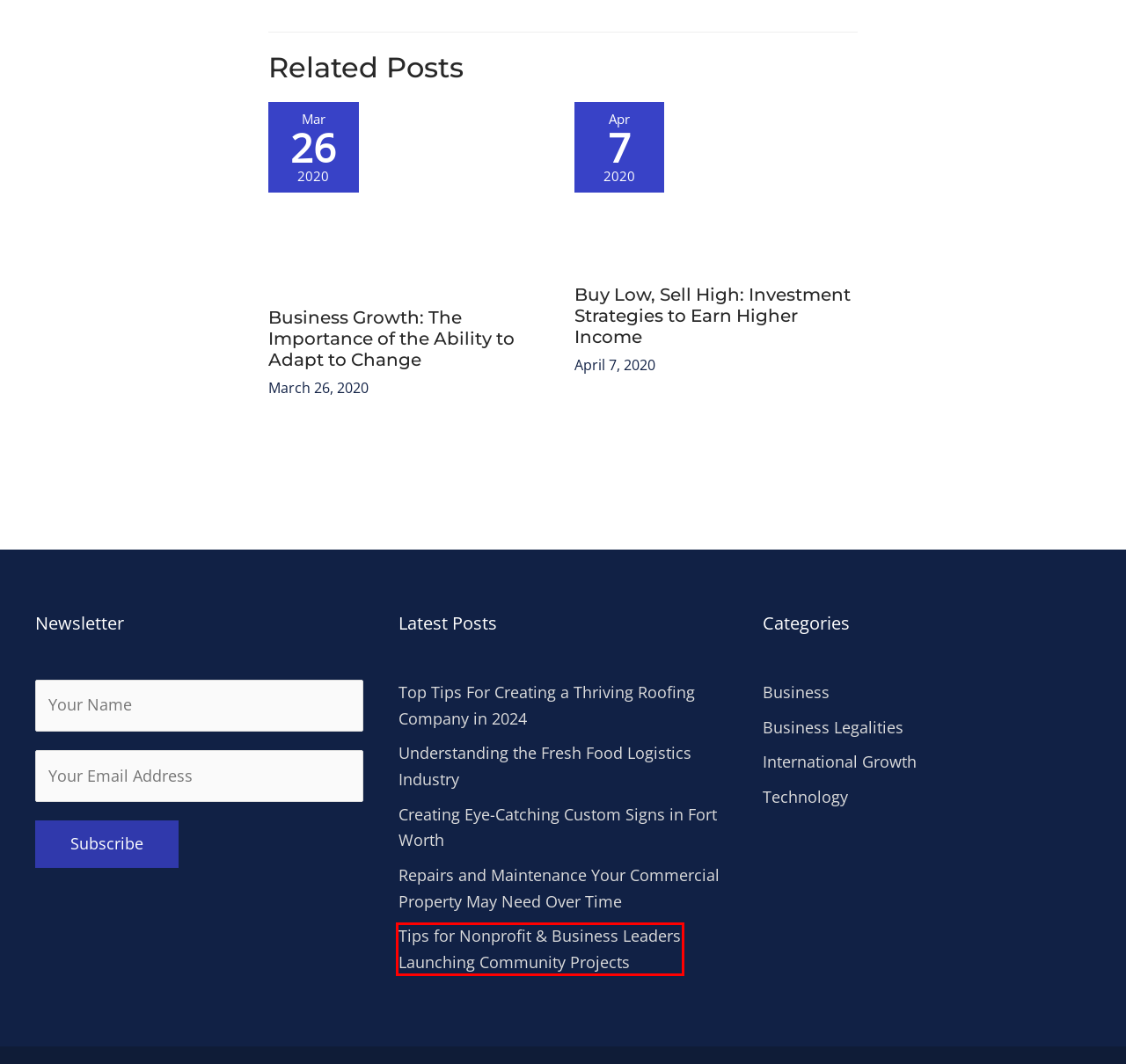You are provided a screenshot of a webpage featuring a red bounding box around a UI element. Choose the webpage description that most accurately represents the new webpage after clicking the element within the red bounding box. Here are the candidates:
A. Repairs and Maintenance Your Commercial Property May Need Over Time - Commercial Risk Europe
B. Understanding the Fresh Food Logistics Industry - Commercial Risk Europe
C. The 3-Step Process of Efficient Recruitment - Commercial Risk Europe
D. Pointers in Using the "Buy Low, Sell High" Investment Strategy | Commercial Risk Europe
E. Technology Archives - Commercial Risk Europe
F. Top Tips For Creating a Thriving Roofing Company in 2024 - Commercial Risk Europe
G. How Adaptability Can Achieve Business Growth and Success | Commercial Risk Europe
H. Launching Community Construction Projects: Tips for Leaders - Commercial Risk Europe

H